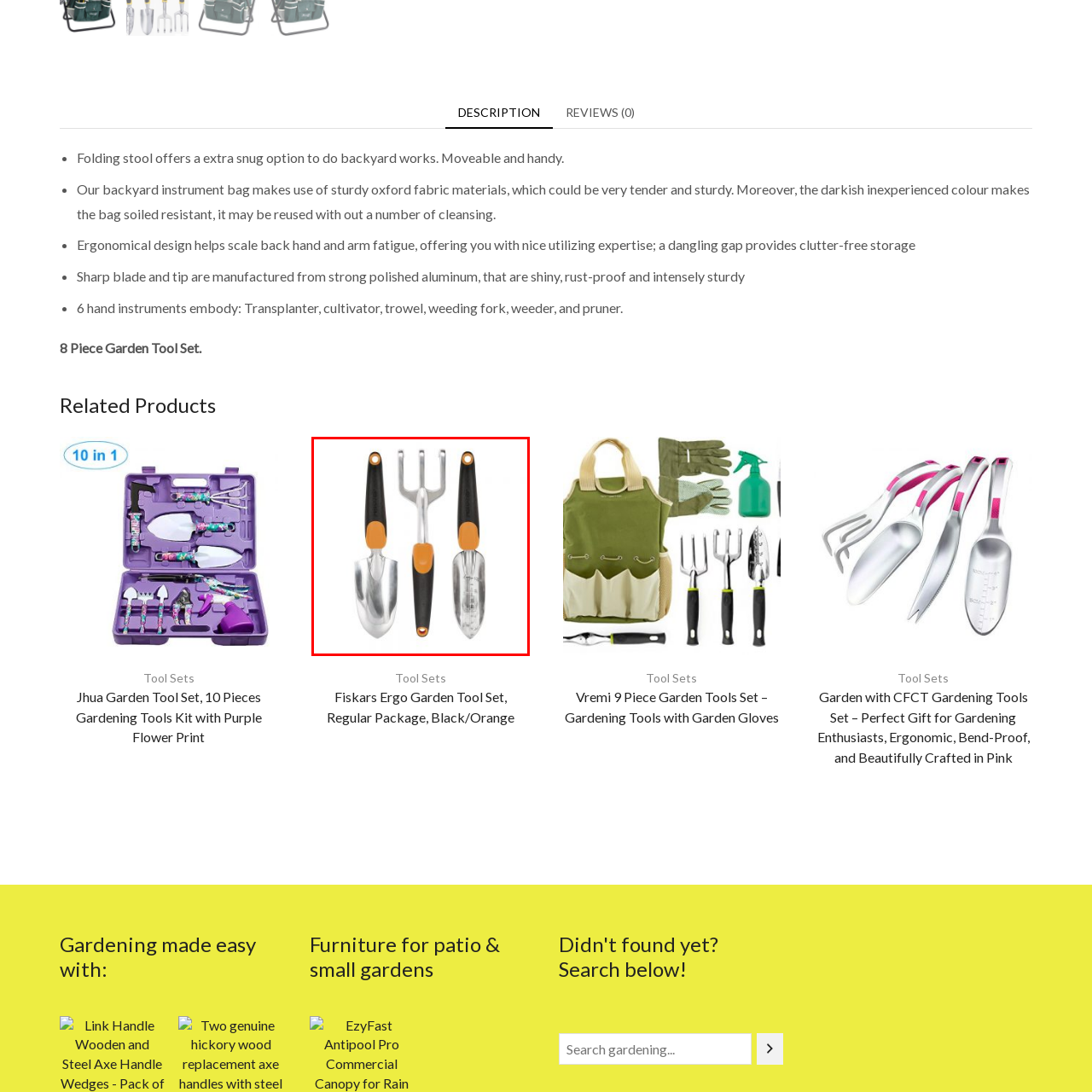Examine the image highlighted by the red boundary, Who can benefit from using this gardening tool set? Provide your answer in a single word or phrase.

Novice and experienced gardeners